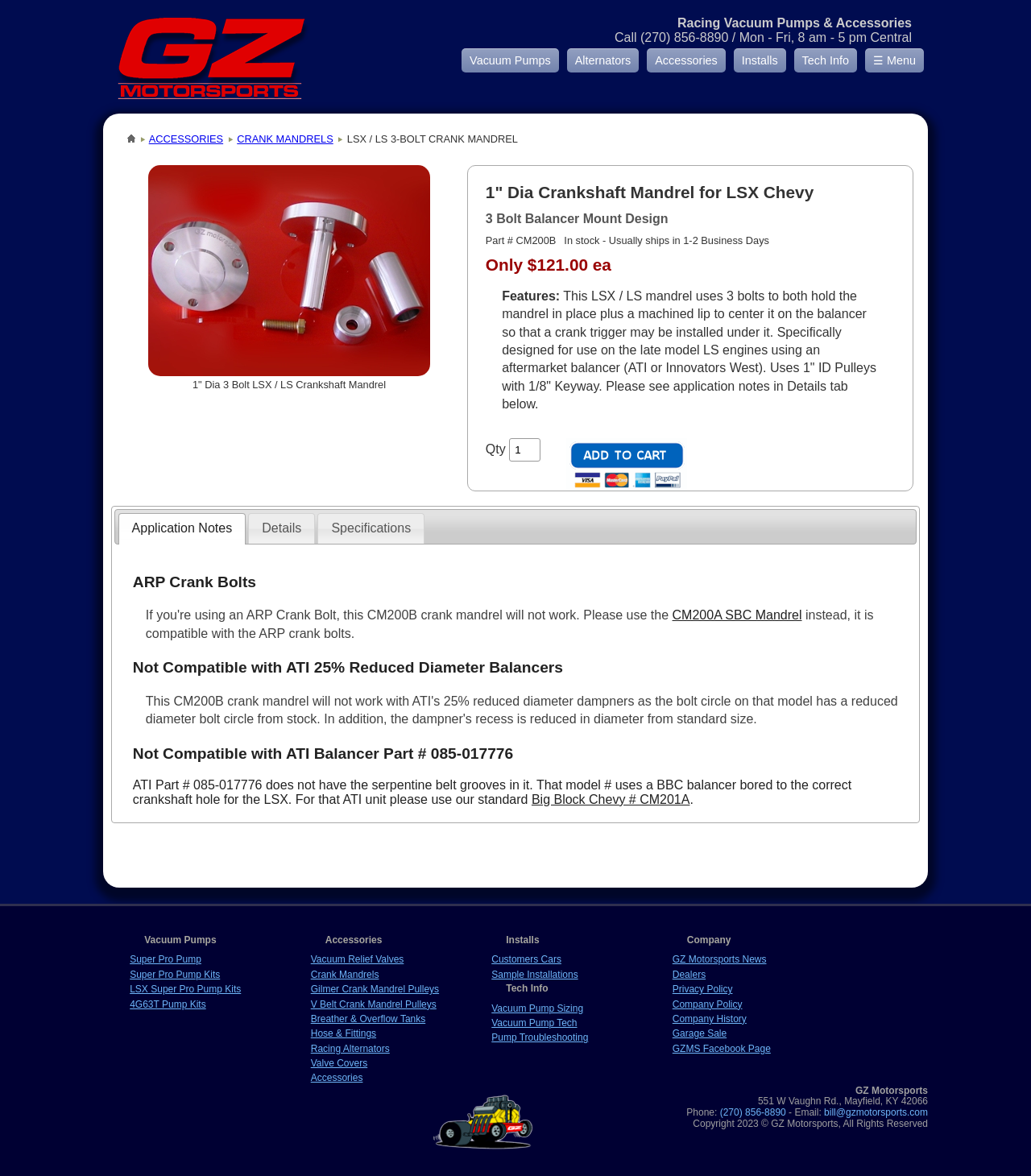Please answer the following question using a single word or phrase: 
What is the price of the crankshaft mandrel?

$121.00